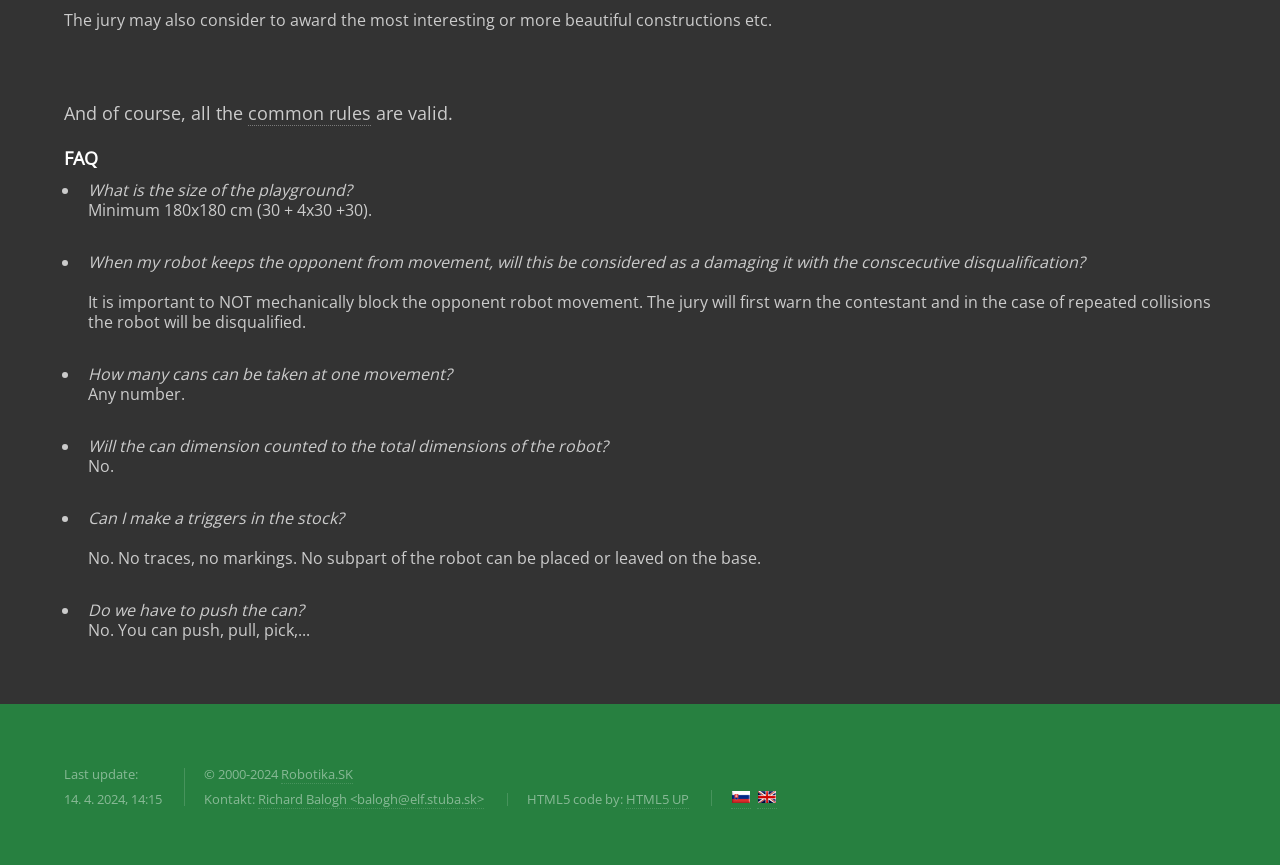Can a robot mechanically block the opponent's movement?
Carefully analyze the image and provide a thorough answer to the question.

As stated in the FAQ section, it is important not to mechanically block the opponent robot's movement, and the jury will first warn the contestant and then disqualify the robot if repeated collisions occur.